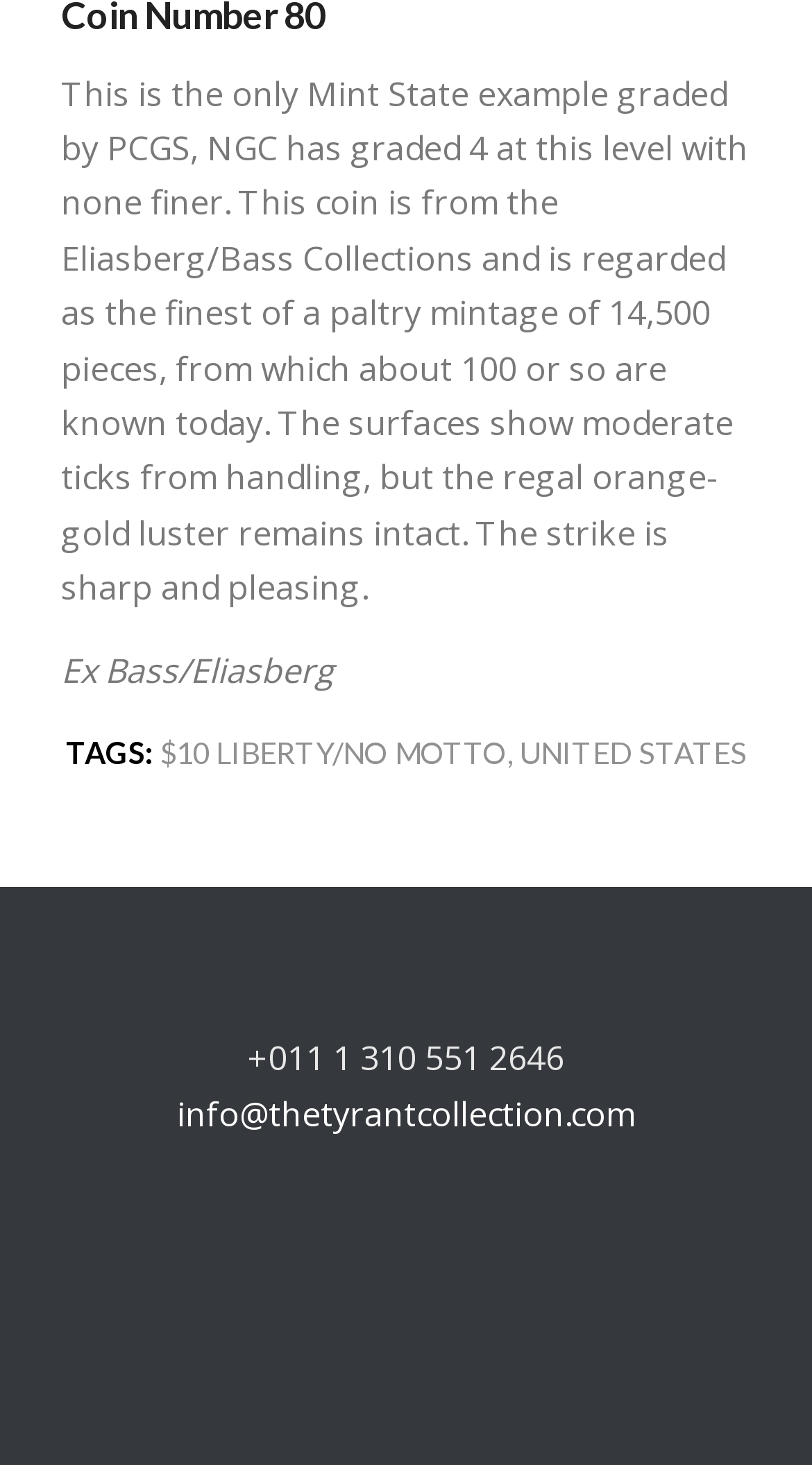Locate the bounding box of the UI element with the following description: "United States".

[0.64, 0.502, 0.919, 0.526]